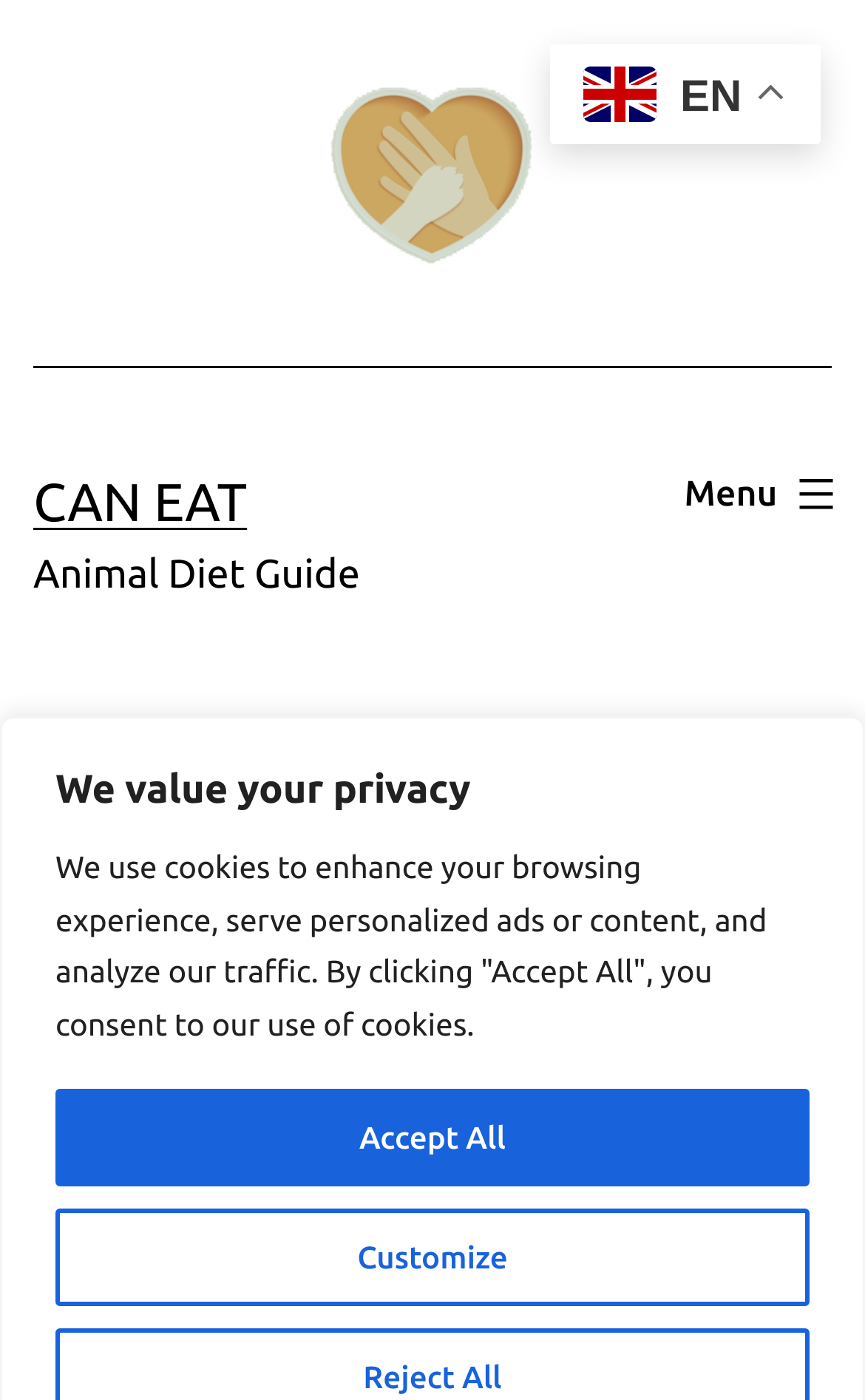Find the bounding box coordinates for the HTML element described in this sentence: "Customize". Provide the coordinates as four float numbers between 0 and 1, in the format [left, top, right, bottom].

[0.064, 0.863, 0.936, 0.933]